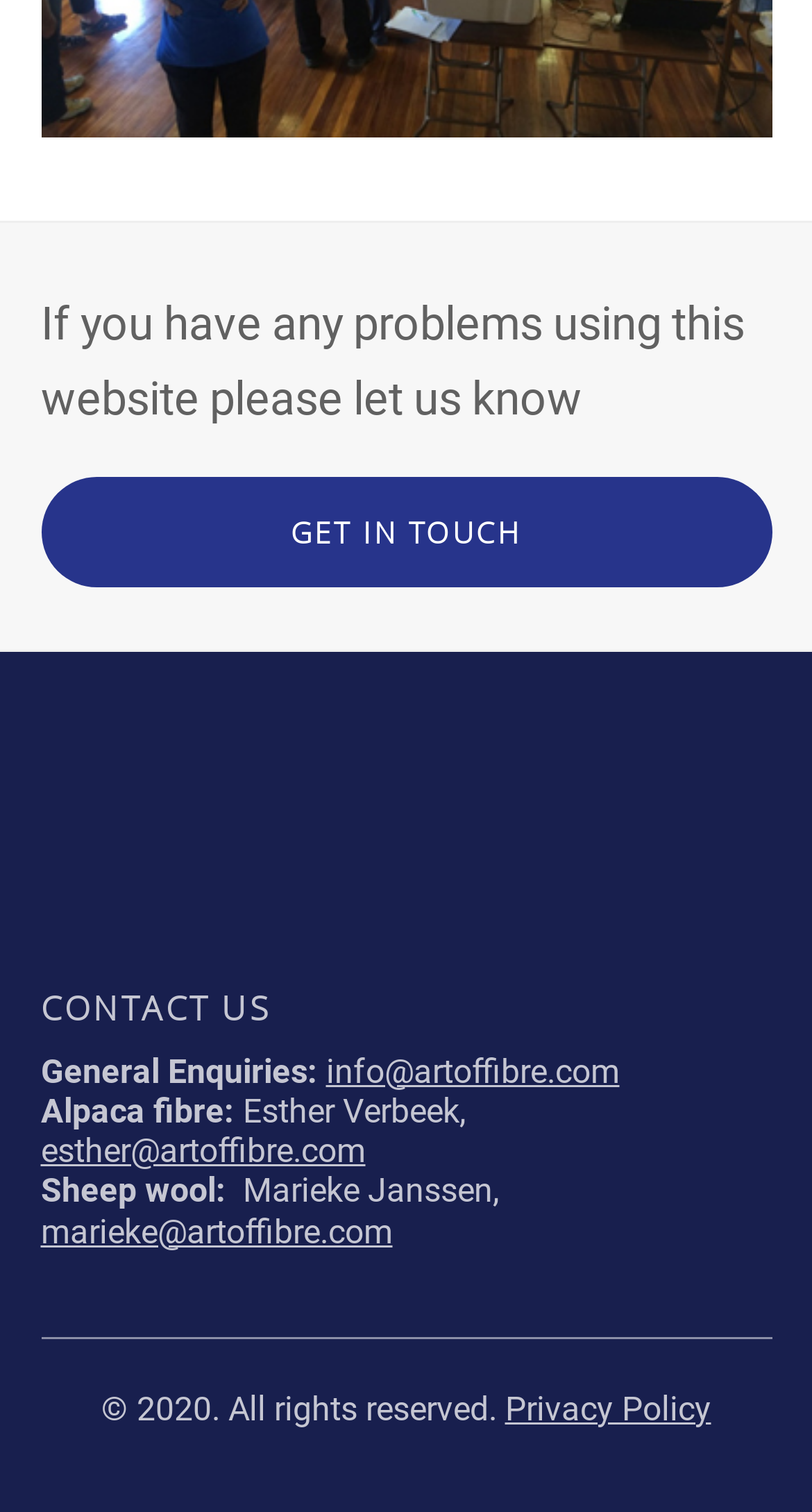Refer to the image and offer a detailed explanation in response to the question: What is the link to the privacy policy?

The link to the privacy policy can be found at the bottom of the webpage, where it is listed as 'Privacy Policy' next to the copyright information.